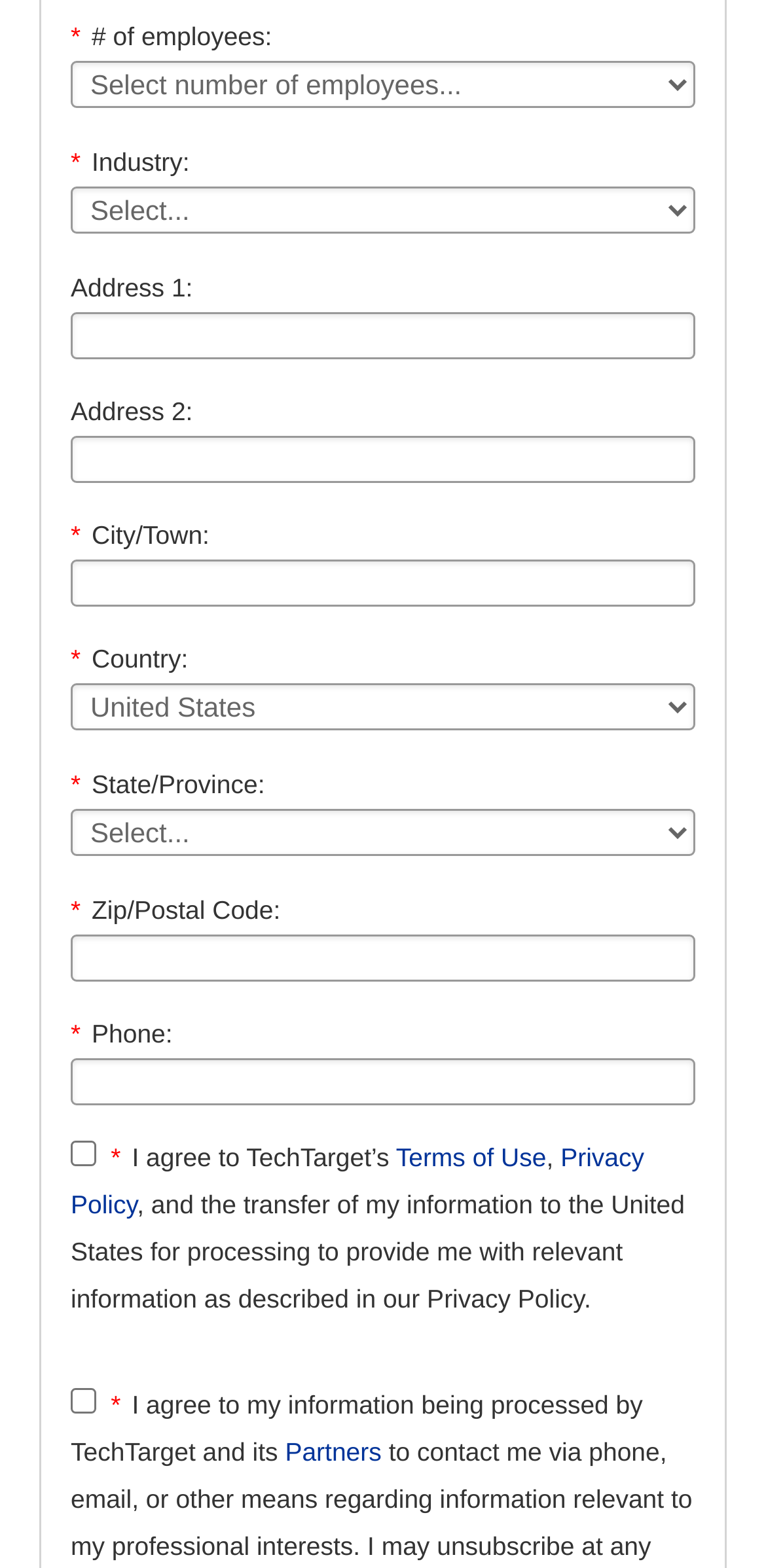Please identify the bounding box coordinates of the element's region that I should click in order to complete the following instruction: "agree to terms of use". The bounding box coordinates consist of four float numbers between 0 and 1, i.e., [left, top, right, bottom].

[0.092, 0.728, 0.126, 0.744]